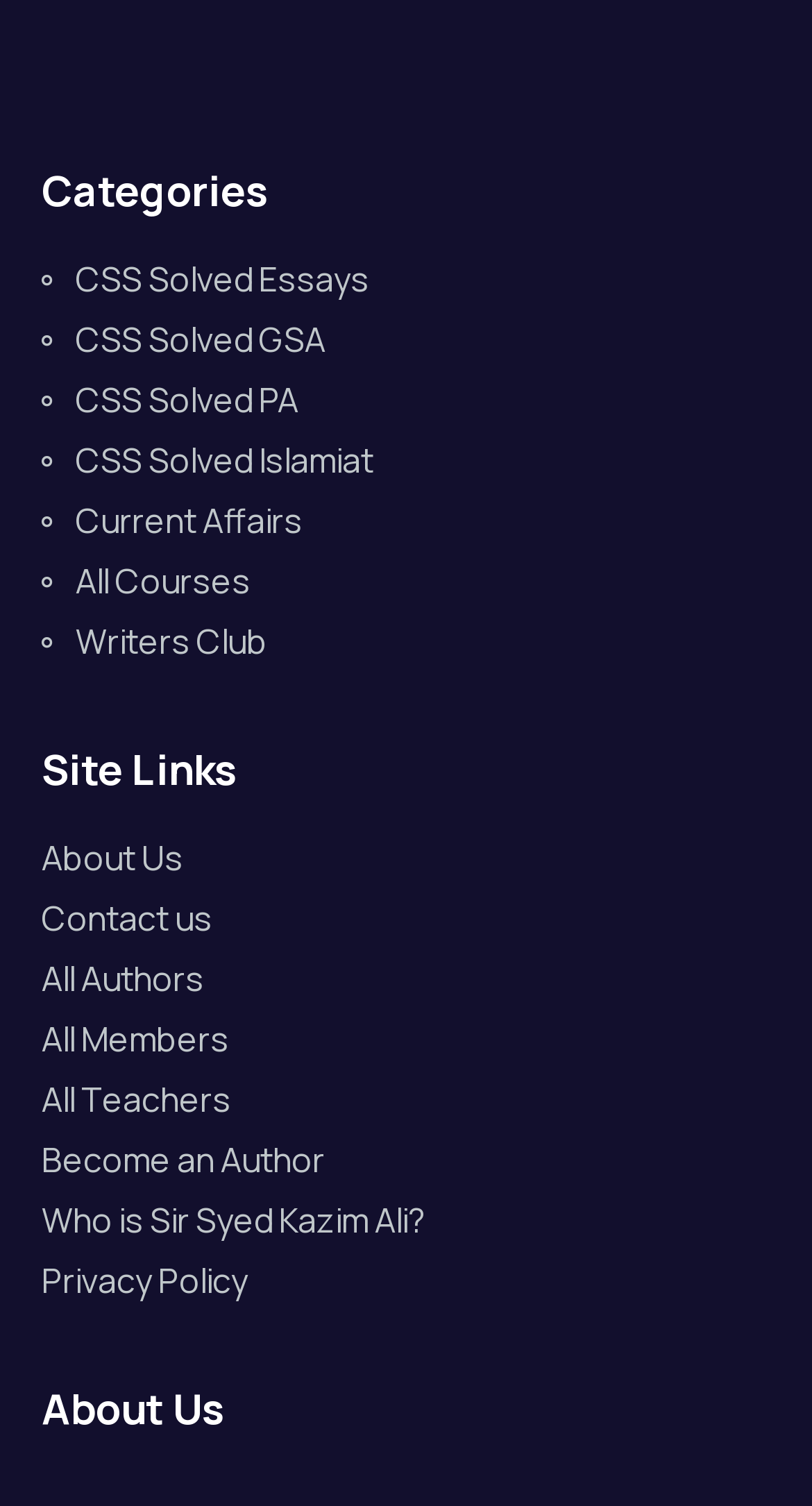How many links are under 'Site Links'?
Based on the screenshot, give a detailed explanation to answer the question.

The 'Site Links' section has 9 links, which are 'About Us', 'Contact us', 'All Authors', 'All Members', 'All Teachers', 'Become an Author', 'Who is Sir Syed Kazim Ali?', and 'Privacy Policy'.